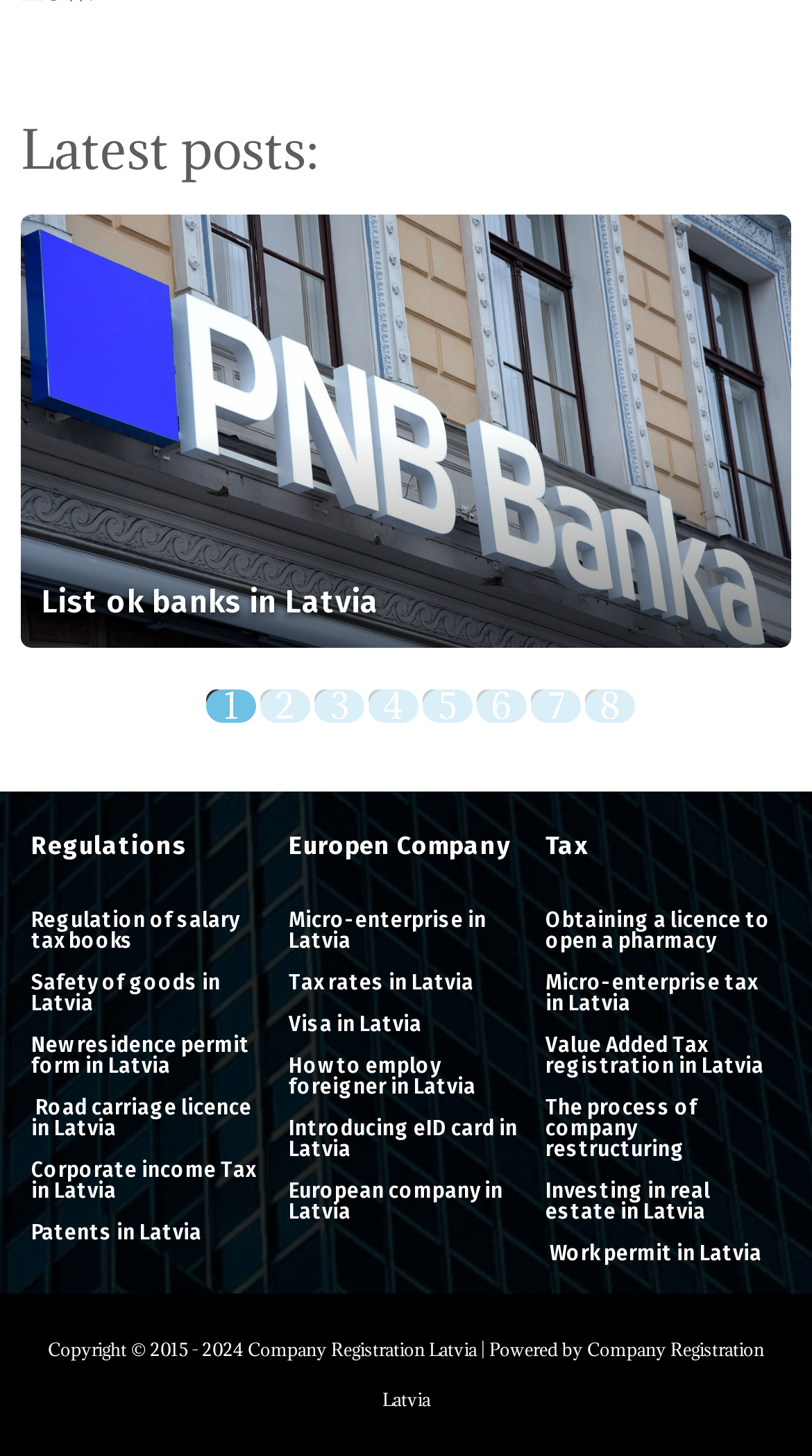Provide the bounding box coordinates of the HTML element described by the text: "Micro-enterprise in Latvia". The coordinates should be in the format [left, top, right, bottom] with values between 0 and 1.

[0.355, 0.617, 0.645, 0.66]